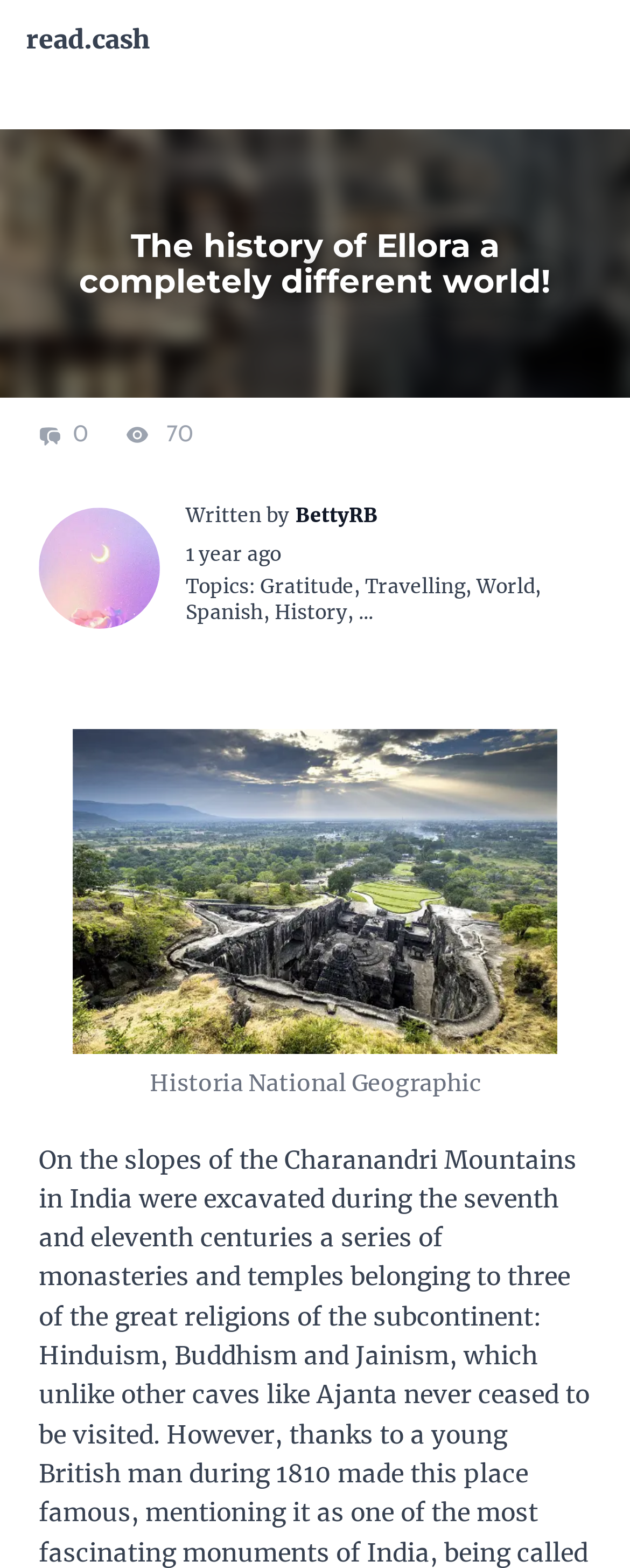What is the title of the article? Using the information from the screenshot, answer with a single word or phrase.

The history of Ellora